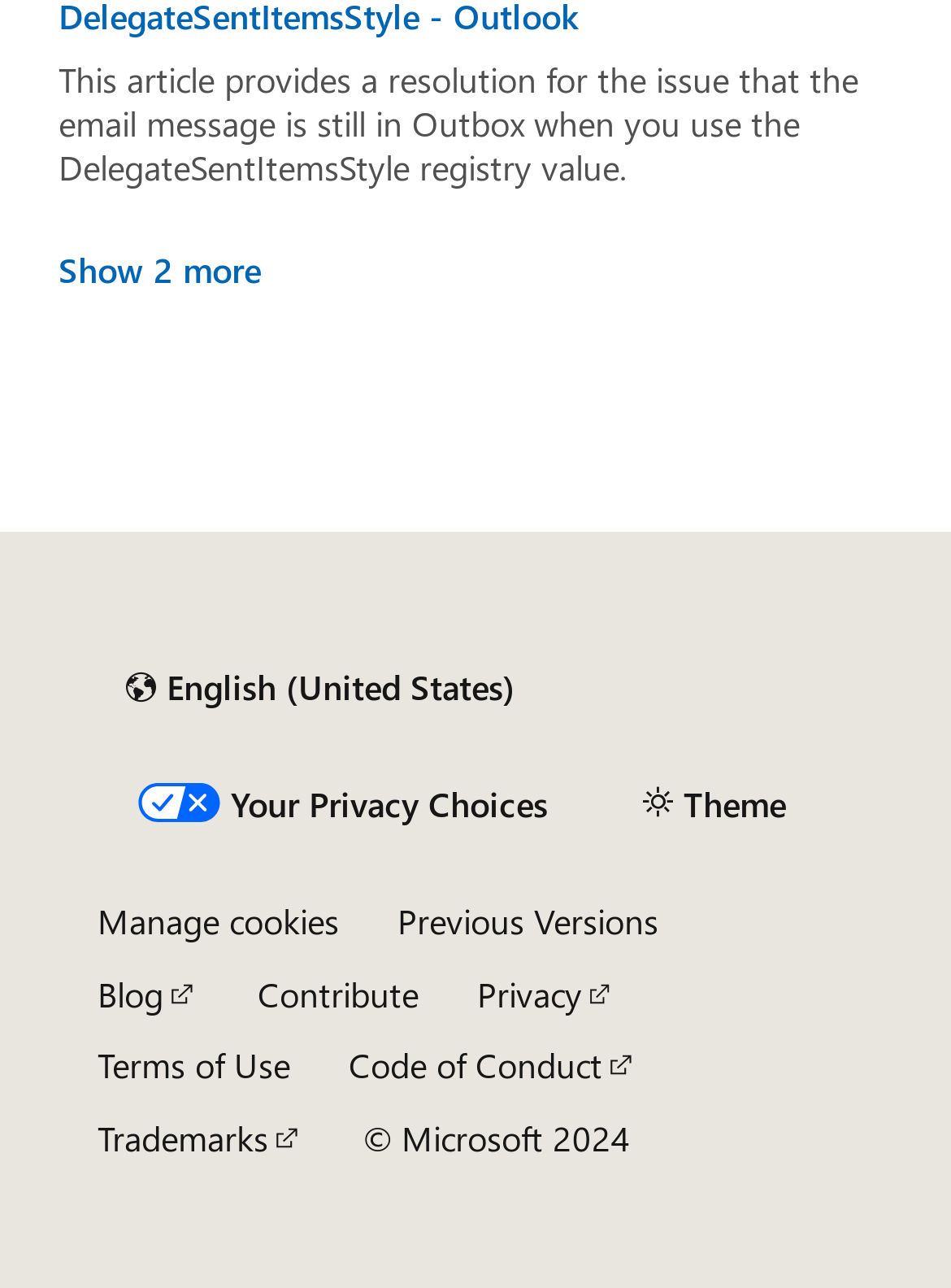Please identify the bounding box coordinates of the element I should click to complete this instruction: 'Select a different content language'. The coordinates should be given as four float numbers between 0 and 1, like this: [left, top, right, bottom].

[0.103, 0.504, 0.571, 0.564]